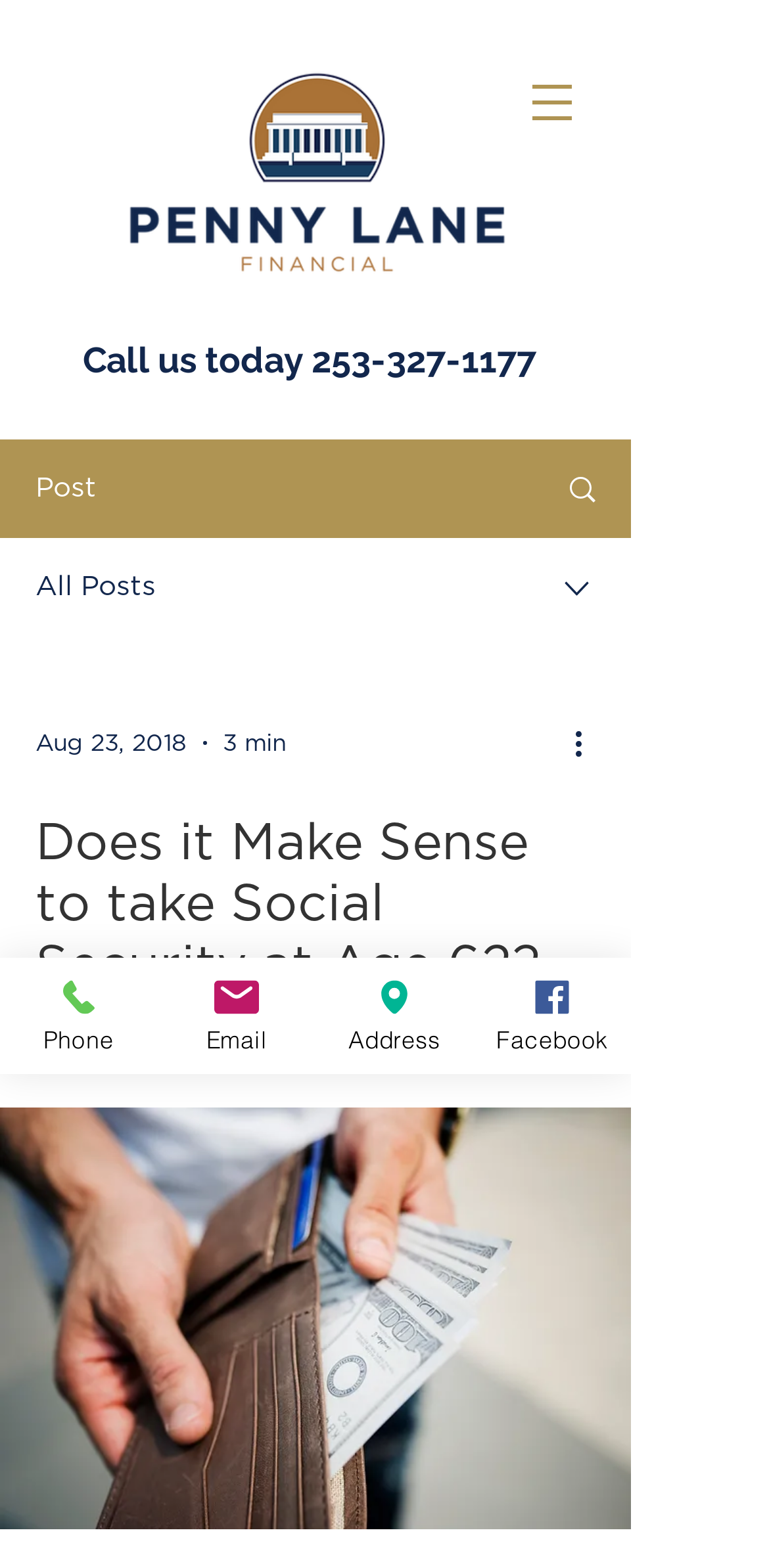Determine the webpage's heading and output its text content.

Does it Make Sense to take Social Security at Age 62?